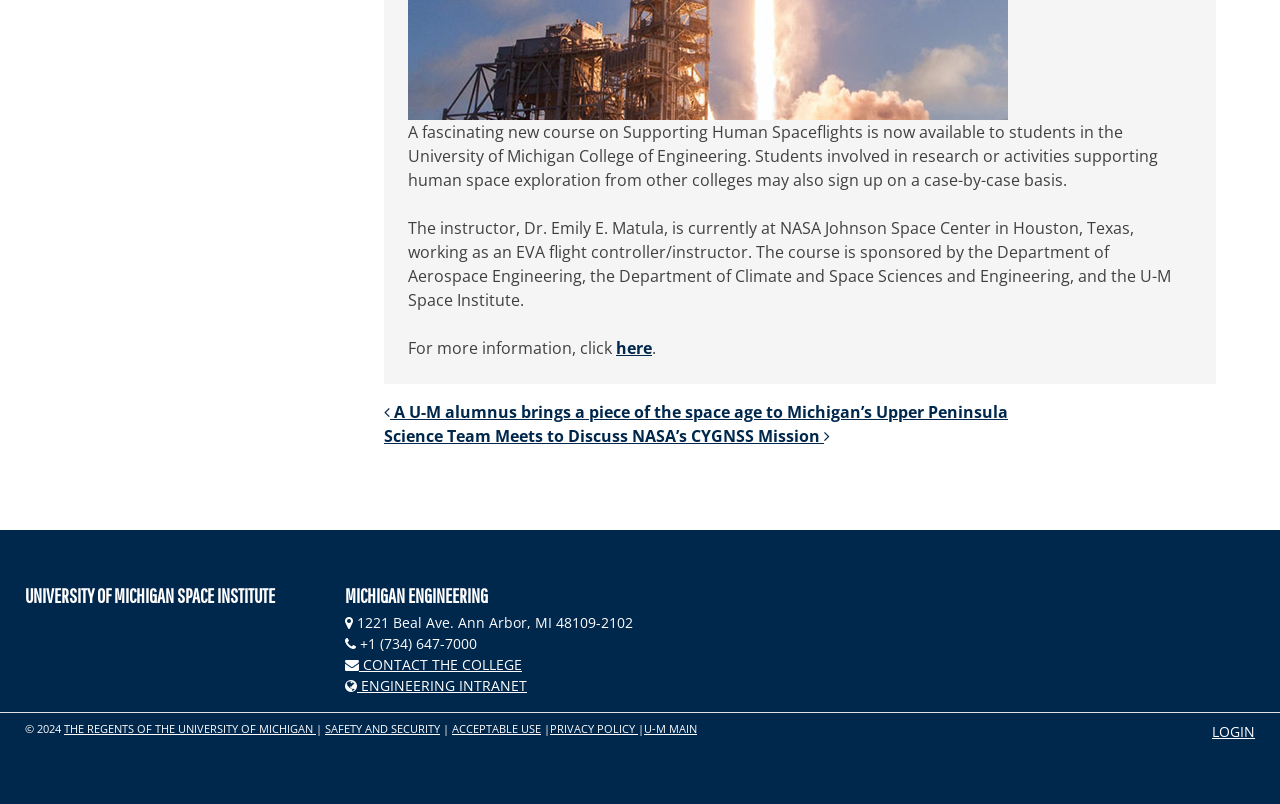Please find the bounding box for the UI component described as follows: "here".

[0.481, 0.42, 0.509, 0.447]